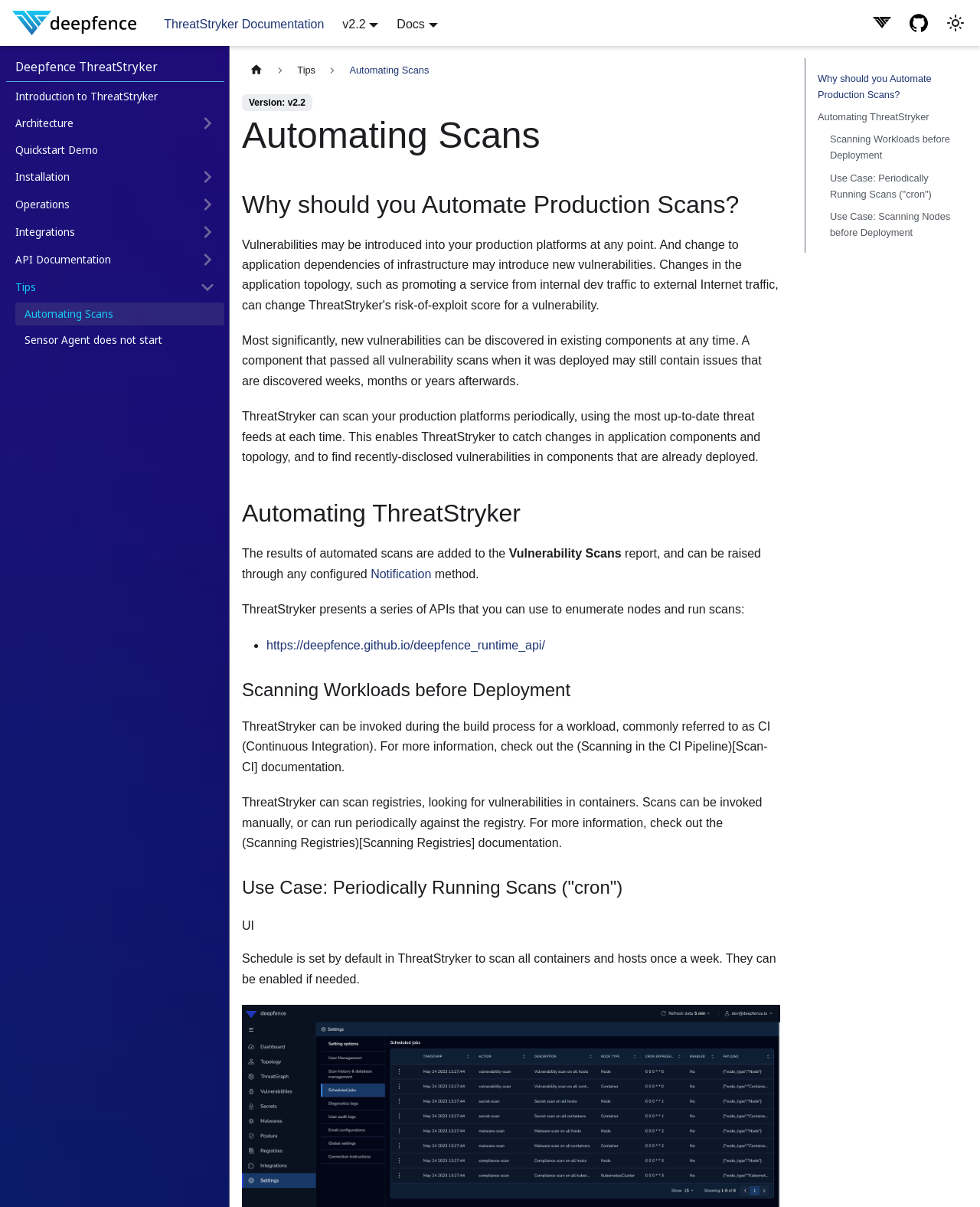Locate the bounding box coordinates of the area to click to fulfill this instruction: "Click on the 'Introduction to ThreatStryker' link". The bounding box should be presented as four float numbers between 0 and 1, in the order [left, top, right, bottom].

[0.006, 0.071, 0.229, 0.09]